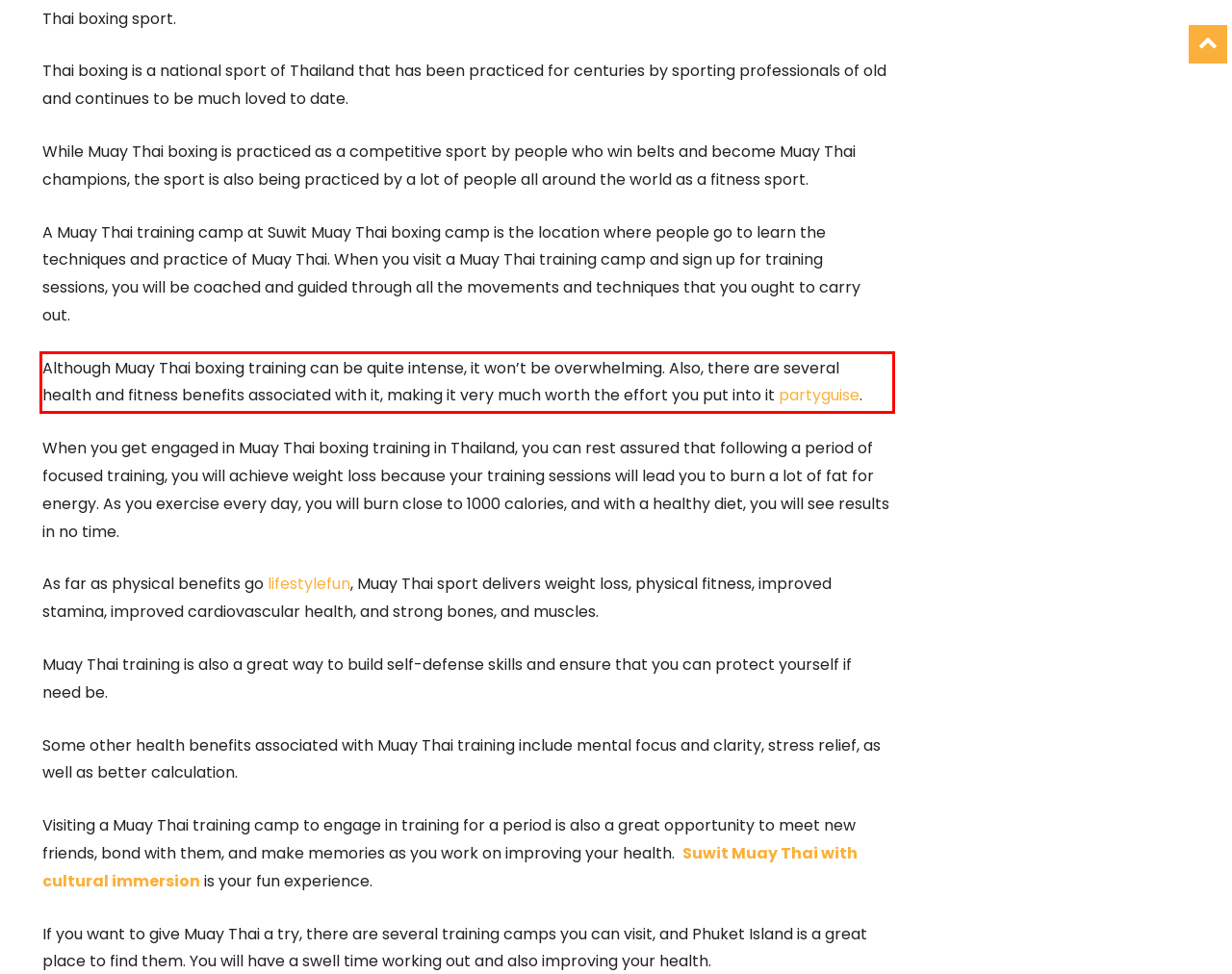Please analyze the provided webpage screenshot and perform OCR to extract the text content from the red rectangle bounding box.

Although Muay Thai boxing training can be quite intense, it won’t be overwhelming. Also, there are several health and fitness benefits associated with it, making it very much worth the effort you put into it partyguise.